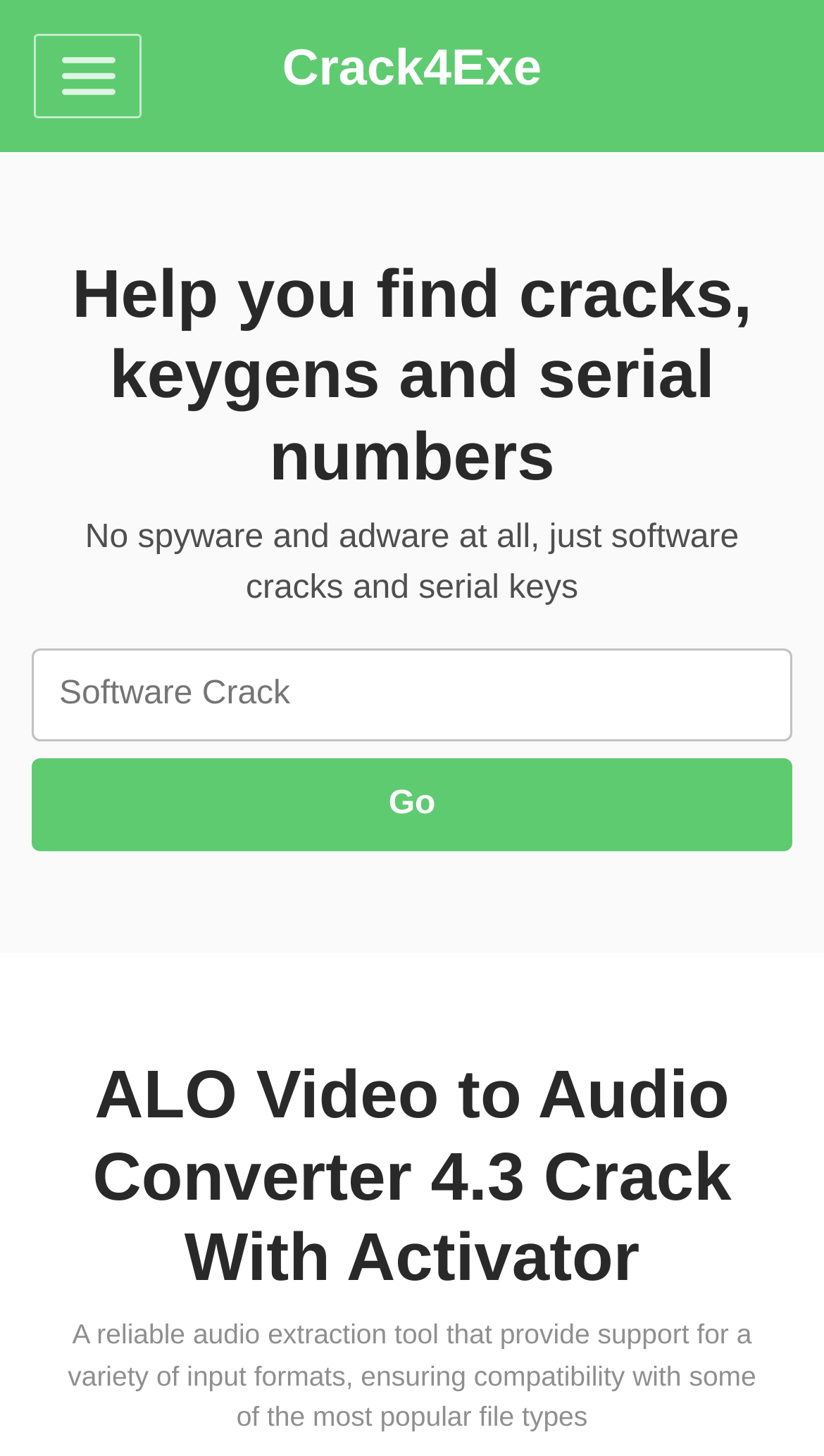Please determine the bounding box coordinates, formatted as (top-left x, top-left y, bottom-right x, bottom-right y), with all values as floating point numbers between 0 and 1. Identify the bounding box of the region described as: aria-label="Toggle navigation"

[0.041, 0.023, 0.172, 0.081]